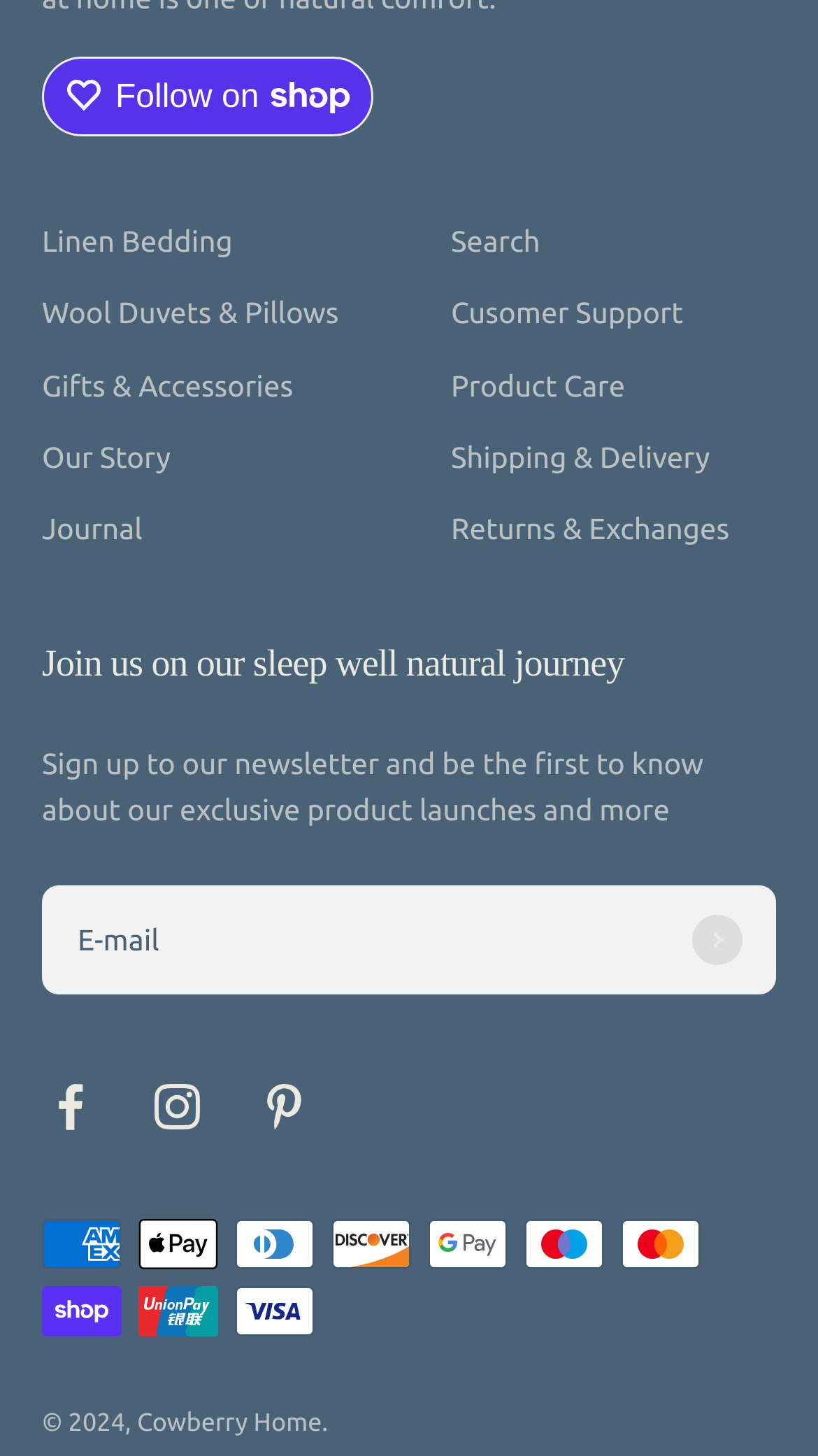Locate the bounding box coordinates of the element you need to click to accomplish the task described by this instruction: "Subscribe to the newsletter".

[0.846, 0.628, 0.908, 0.662]